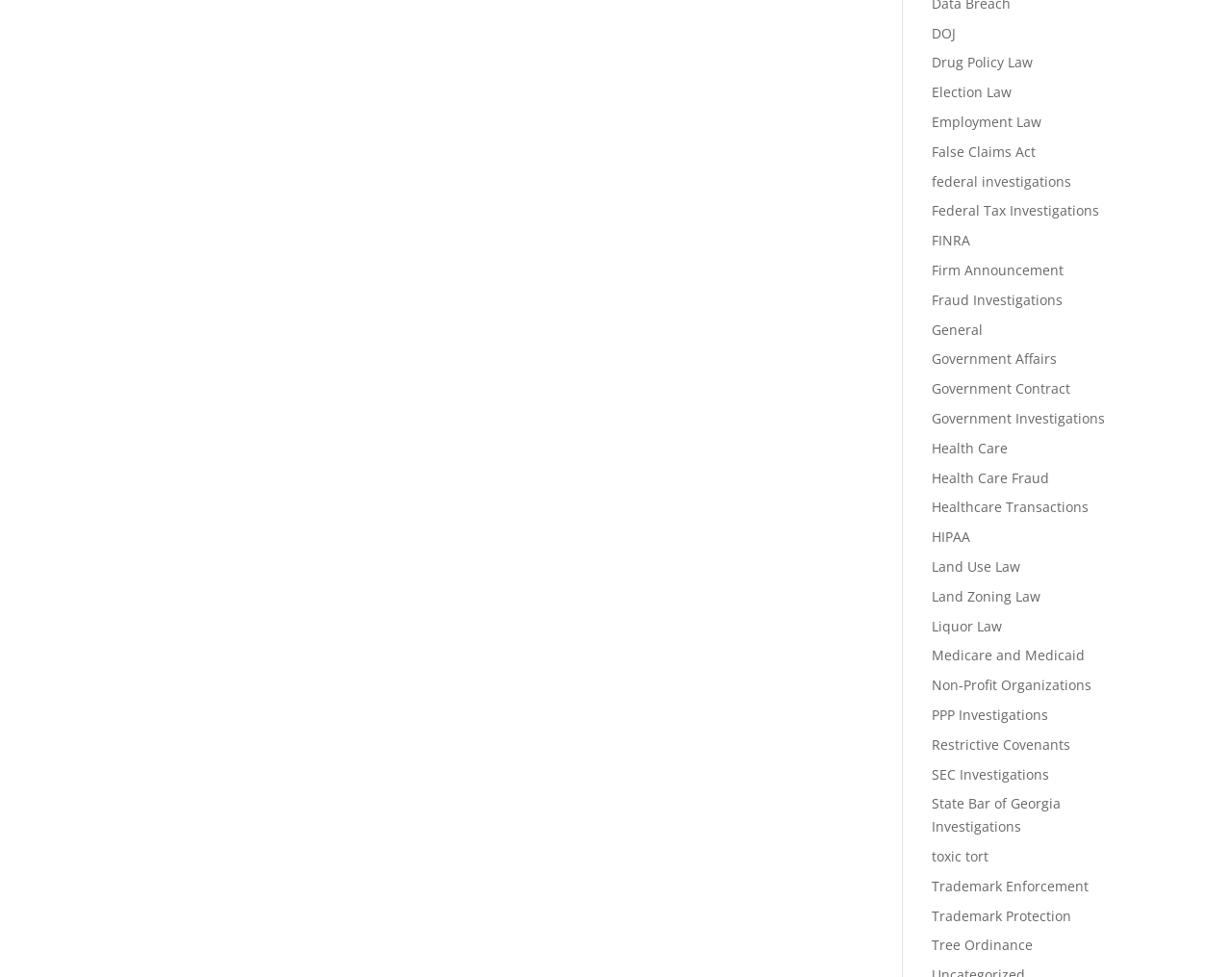Provide the bounding box coordinates of the HTML element described by the text: "DOJ".

[0.756, 0.024, 0.776, 0.043]